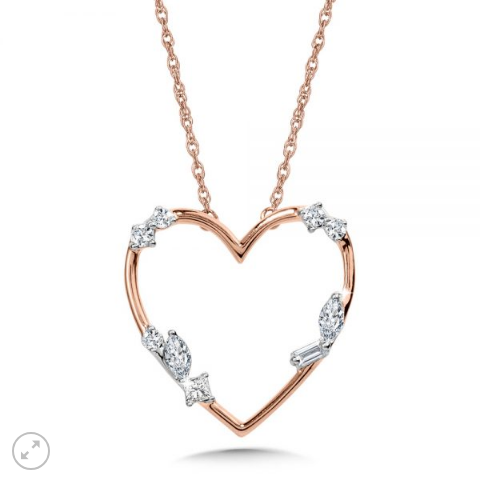Answer the question using only one word or a concise phrase: What is the pendant suspended from?

A finely linked chain